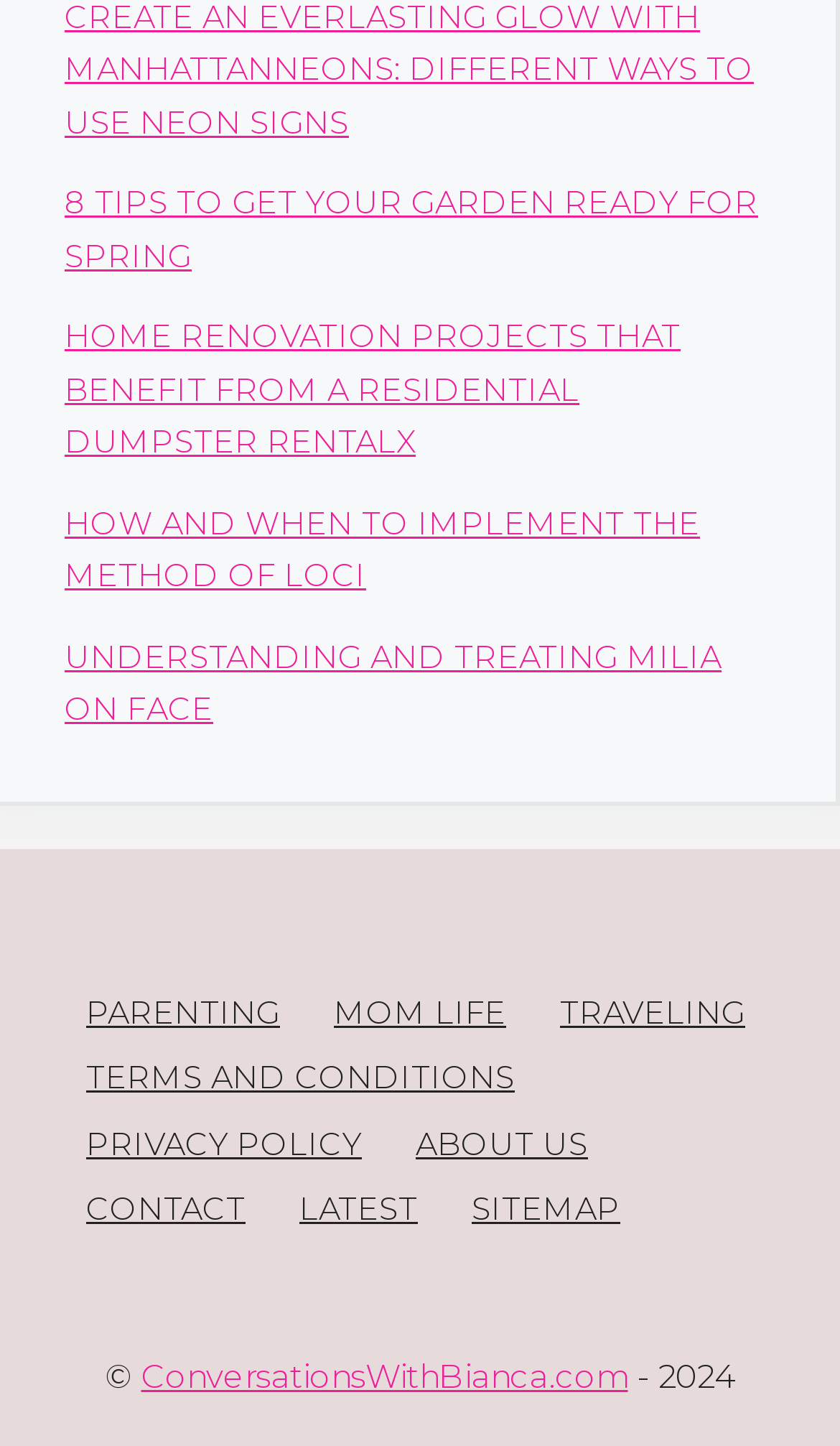What type of content is categorized under 'MOM LIFE'?
Look at the image and provide a short answer using one word or a phrase.

Parenting